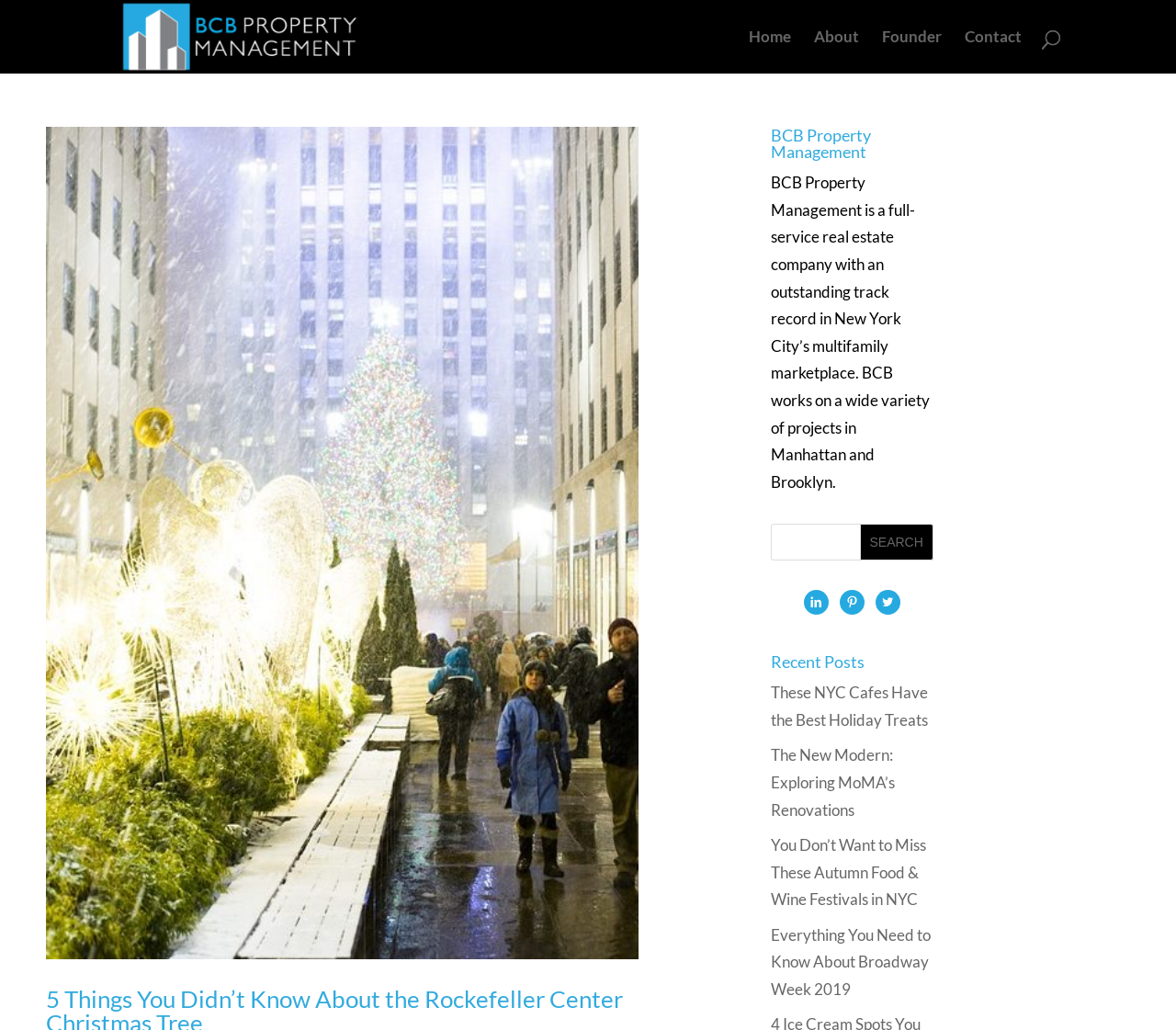What type of projects does BCB work on?
Can you provide an in-depth and detailed response to the question?

According to the static text on the webpage, BCB Property Management works on a wide variety of projects in Manhattan and Brooklyn, specifically in the multifamily marketplace.